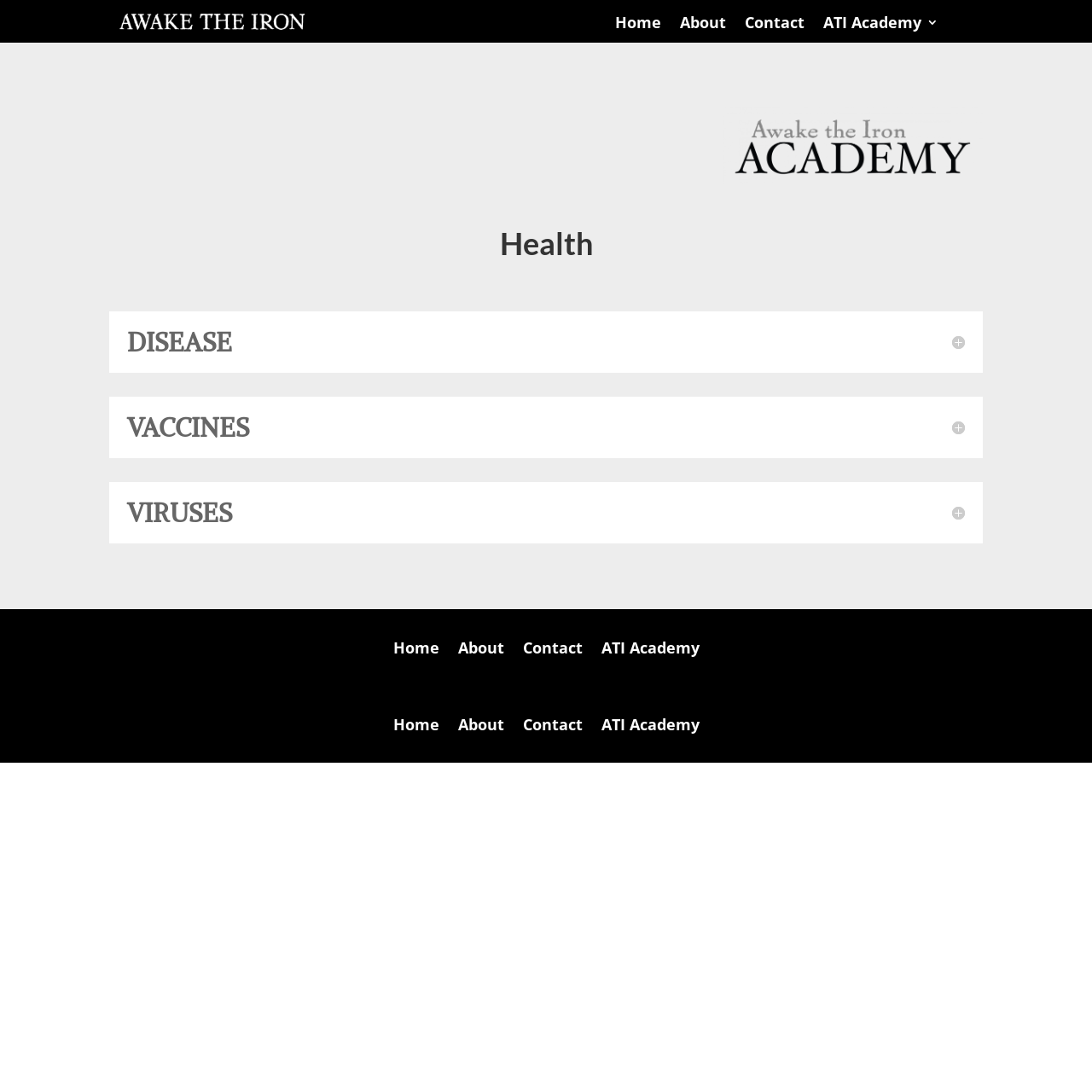What is the main topic of the webpage?
Respond with a short answer, either a single word or a phrase, based on the image.

Health